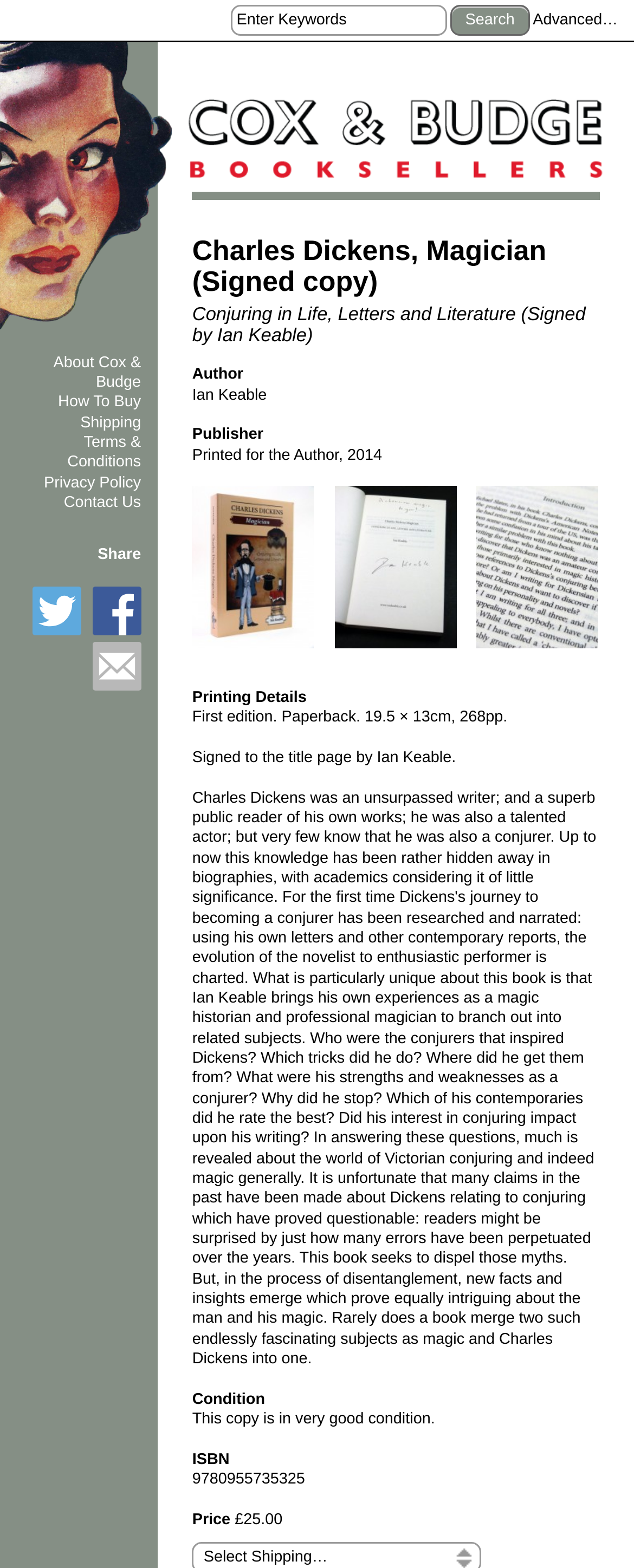Using the given description, provide the bounding box coordinates formatted as (top-left x, top-left y, bottom-right x, bottom-right y), with all values being floating point numbers between 0 and 1. Description: title="Charles Dickens, Magician (Signed copy)"

[0.303, 0.31, 0.496, 0.427]